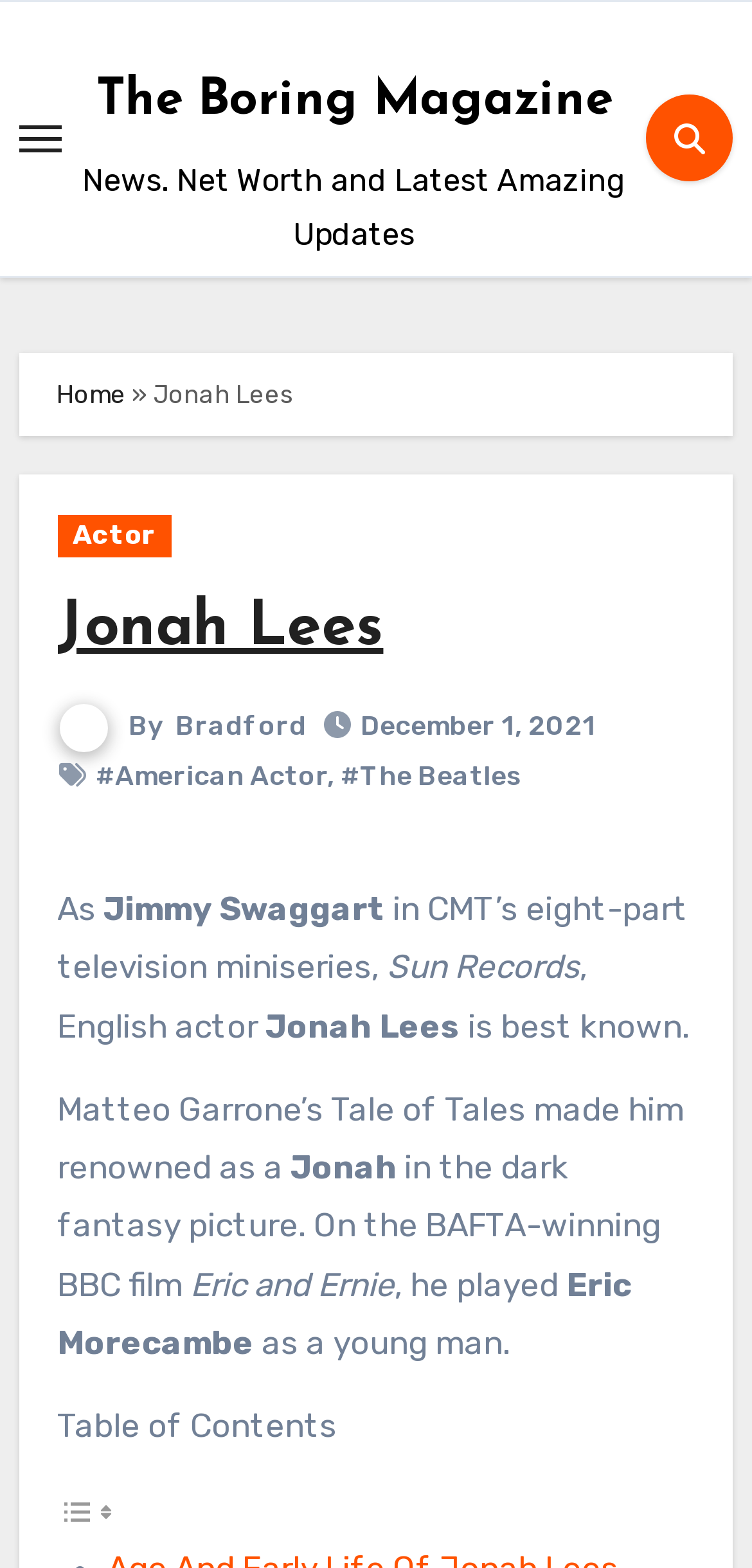Please find the bounding box coordinates of the element that needs to be clicked to perform the following instruction: "Toggle navigation". The bounding box coordinates should be four float numbers between 0 and 1, represented as [left, top, right, bottom].

[0.025, 0.08, 0.081, 0.097]